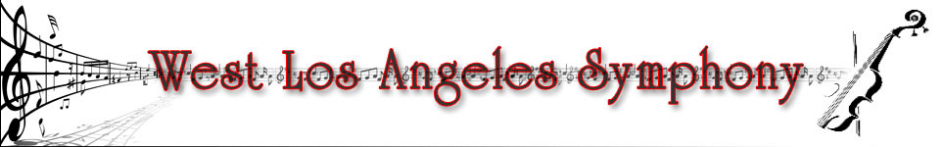Illustrate the image with a detailed and descriptive caption.

The image prominently features the title "West Los Angeles Symphony" styled in an elegant, eye-catching font. The name is accented with a rich red color, set against a backdrop of soft music notes swirling in a artistic manner, suggesting a vibrant musical atmosphere. Accompanying the text is a delicate illustration of a violin, further emphasizing the symphonic theme. This visual not only represents the symphony itself but also evokes the tradition and artistic excellence associated with musical performance in the West Los Angeles area.